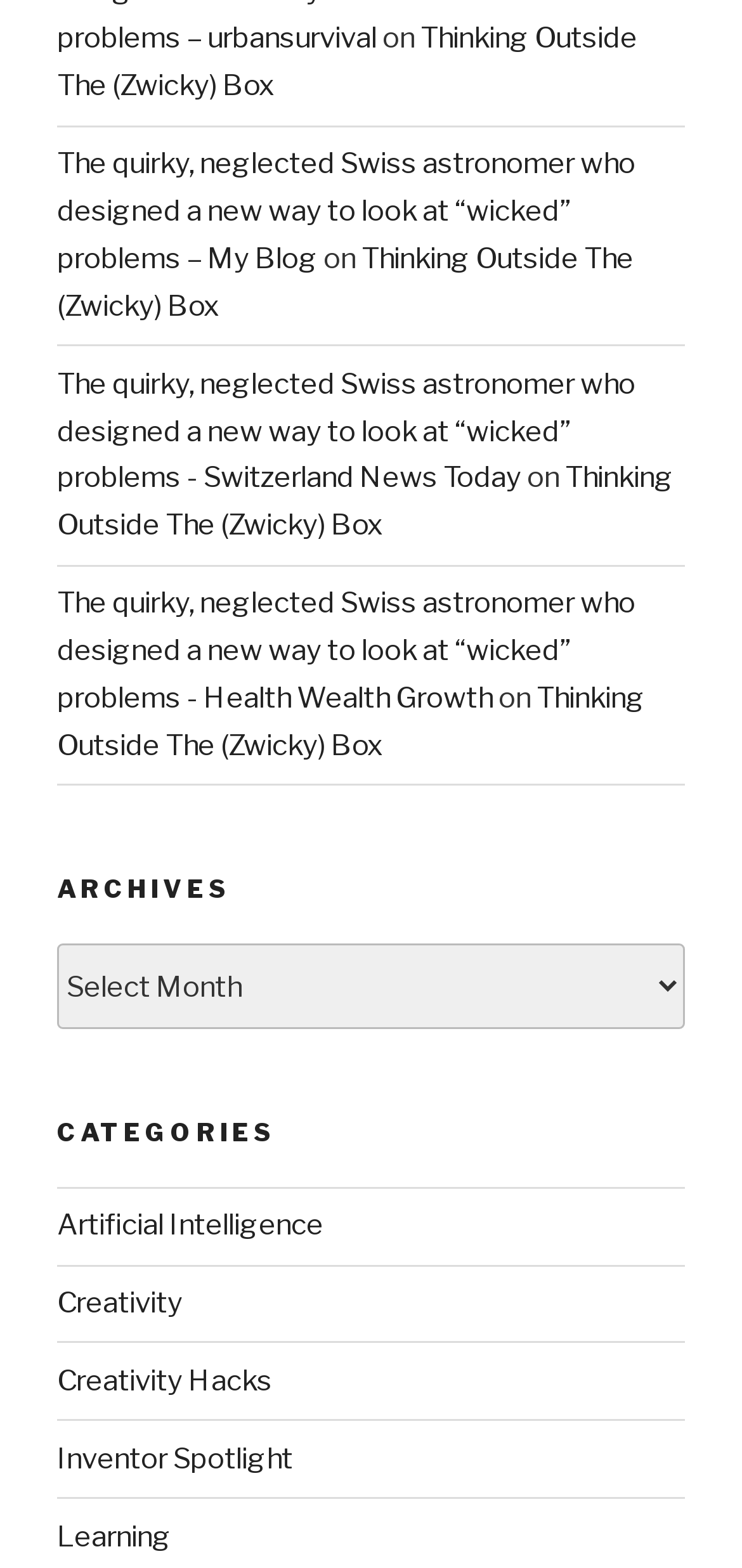Determine the bounding box coordinates of the region that needs to be clicked to achieve the task: "read the post on The quirky, neglected Swiss astronomer who designed a new way to look at “wicked” problems".

[0.077, 0.094, 0.856, 0.176]